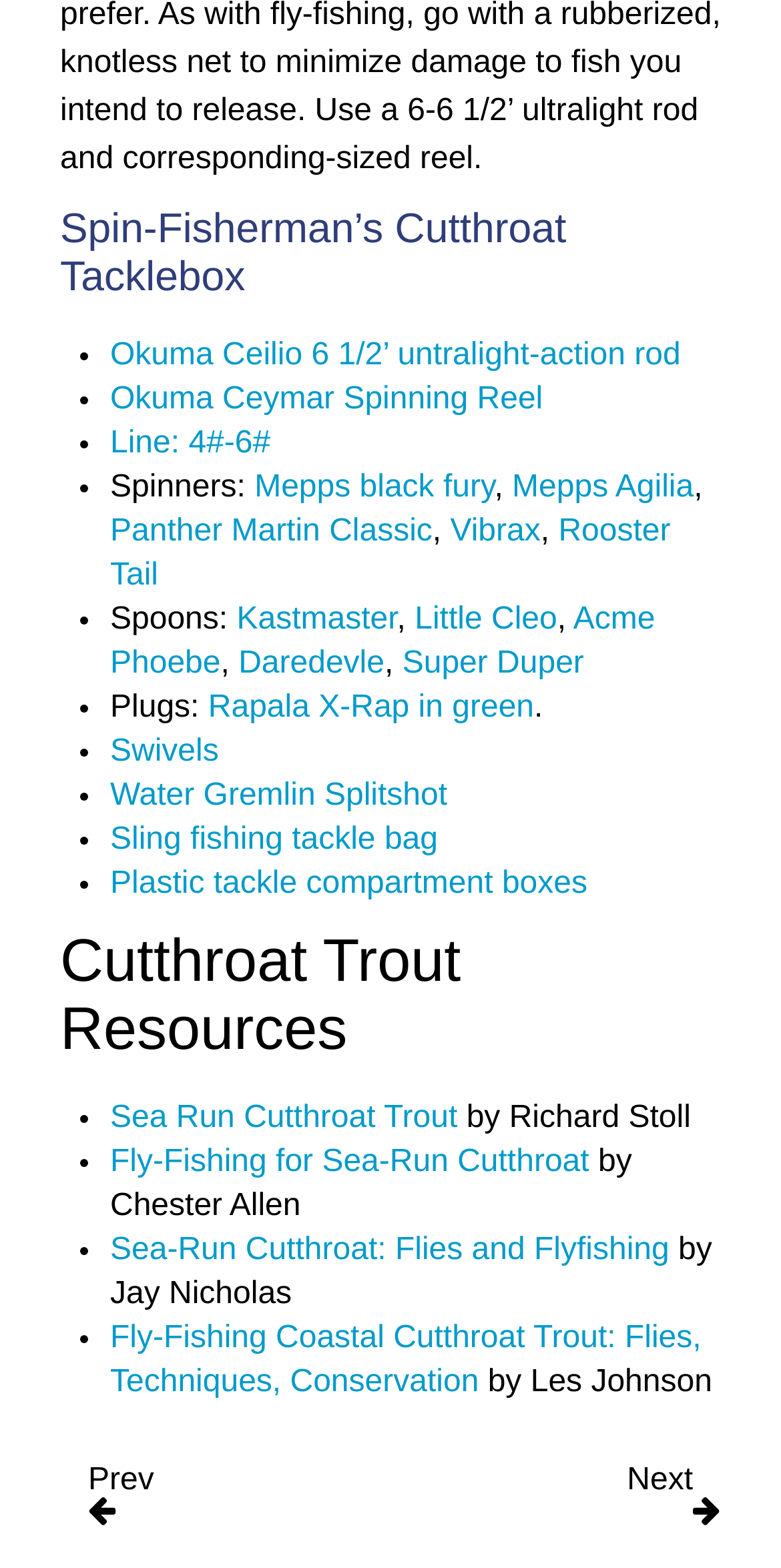Find the bounding box coordinates of the element you need to click on to perform this action: 'Go to previous article: Brook Trout | Alaska Fishing'. The coordinates should be represented by four float values between 0 and 1, in the format [left, top, right, bottom].

[0.077, 0.924, 0.233, 0.965]